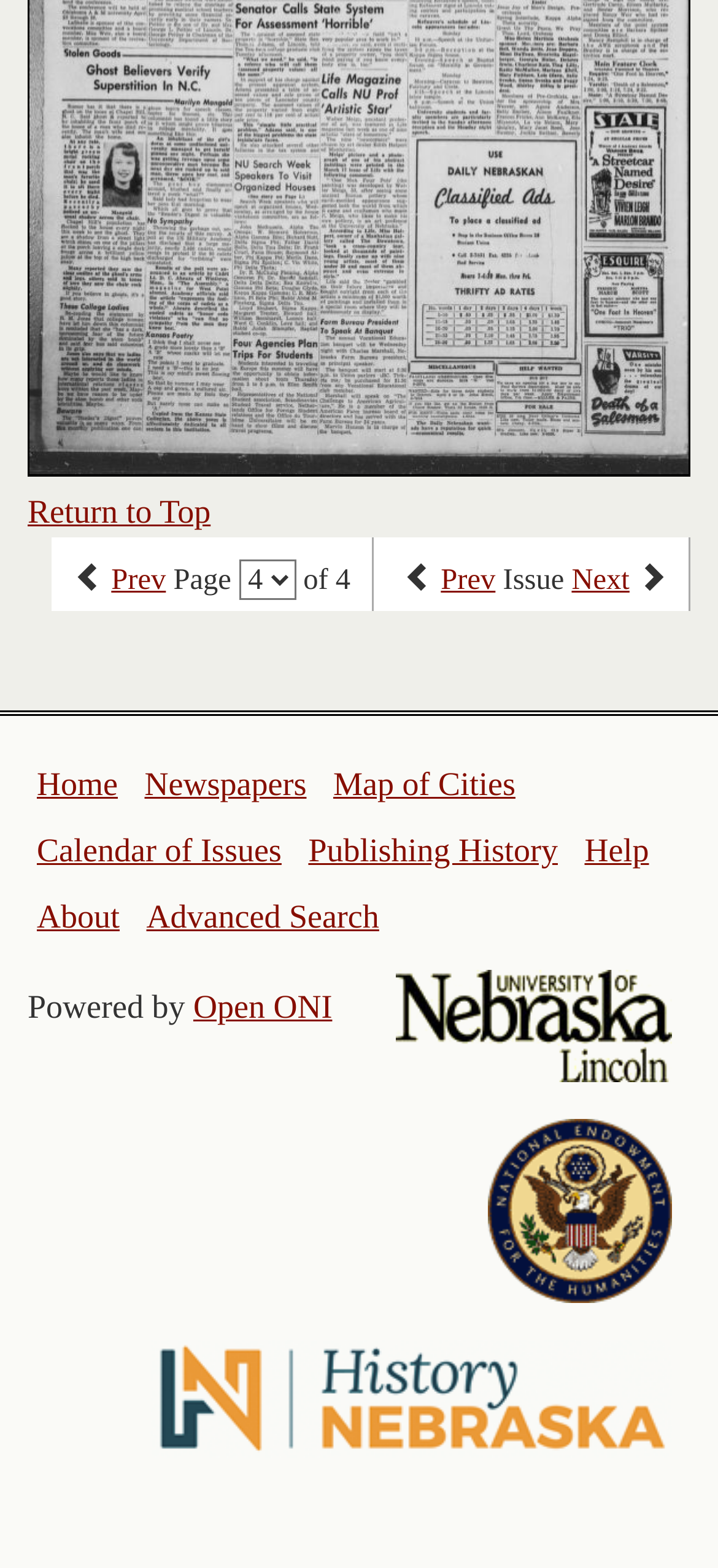Provide a one-word or one-phrase answer to the question:
What is the purpose of the 'Return to Top' link?

To go back to the top of the page